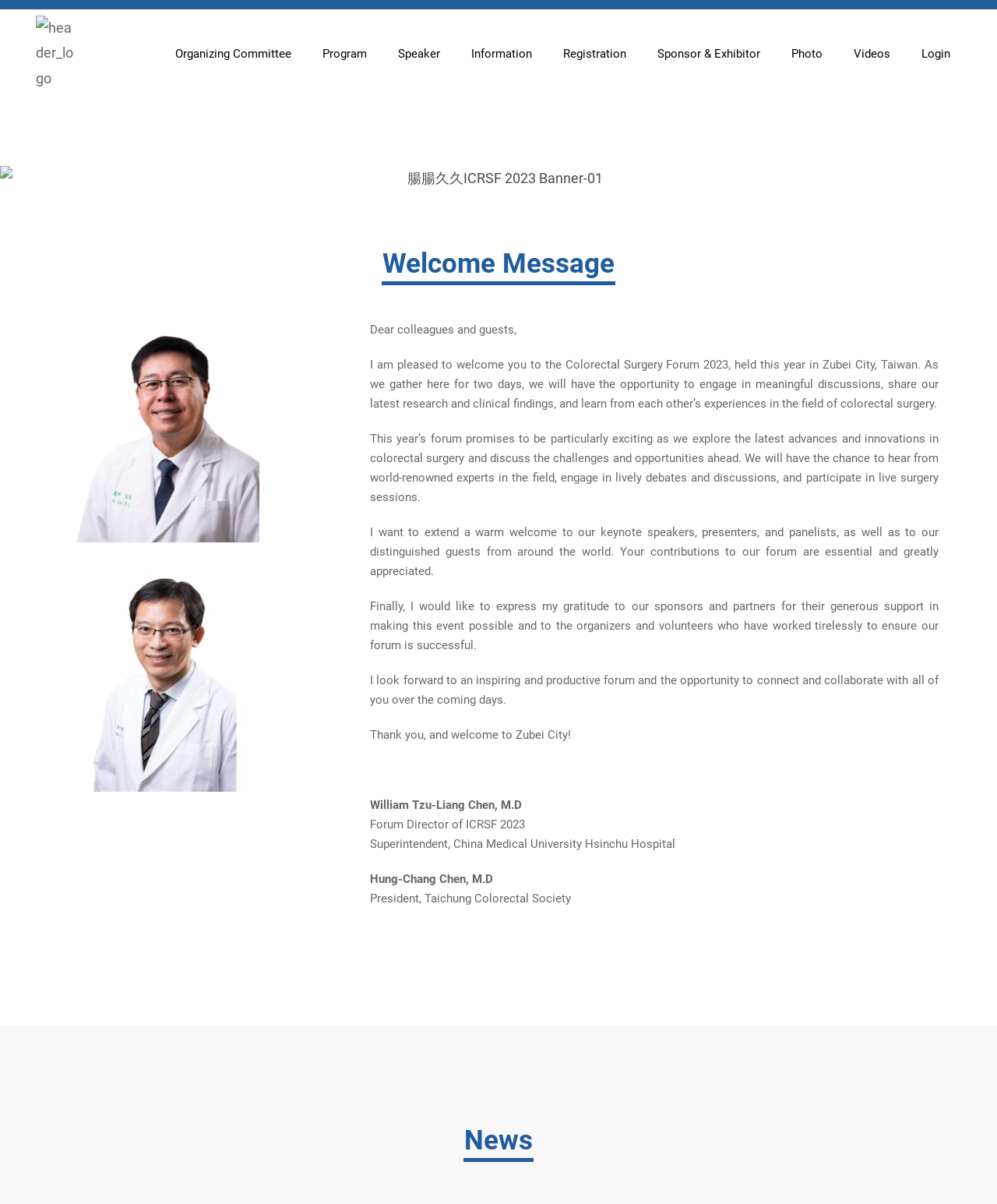Please identify the bounding box coordinates of the area that needs to be clicked to follow this instruction: "Read the Welcome Message".

[0.055, 0.207, 0.945, 0.23]